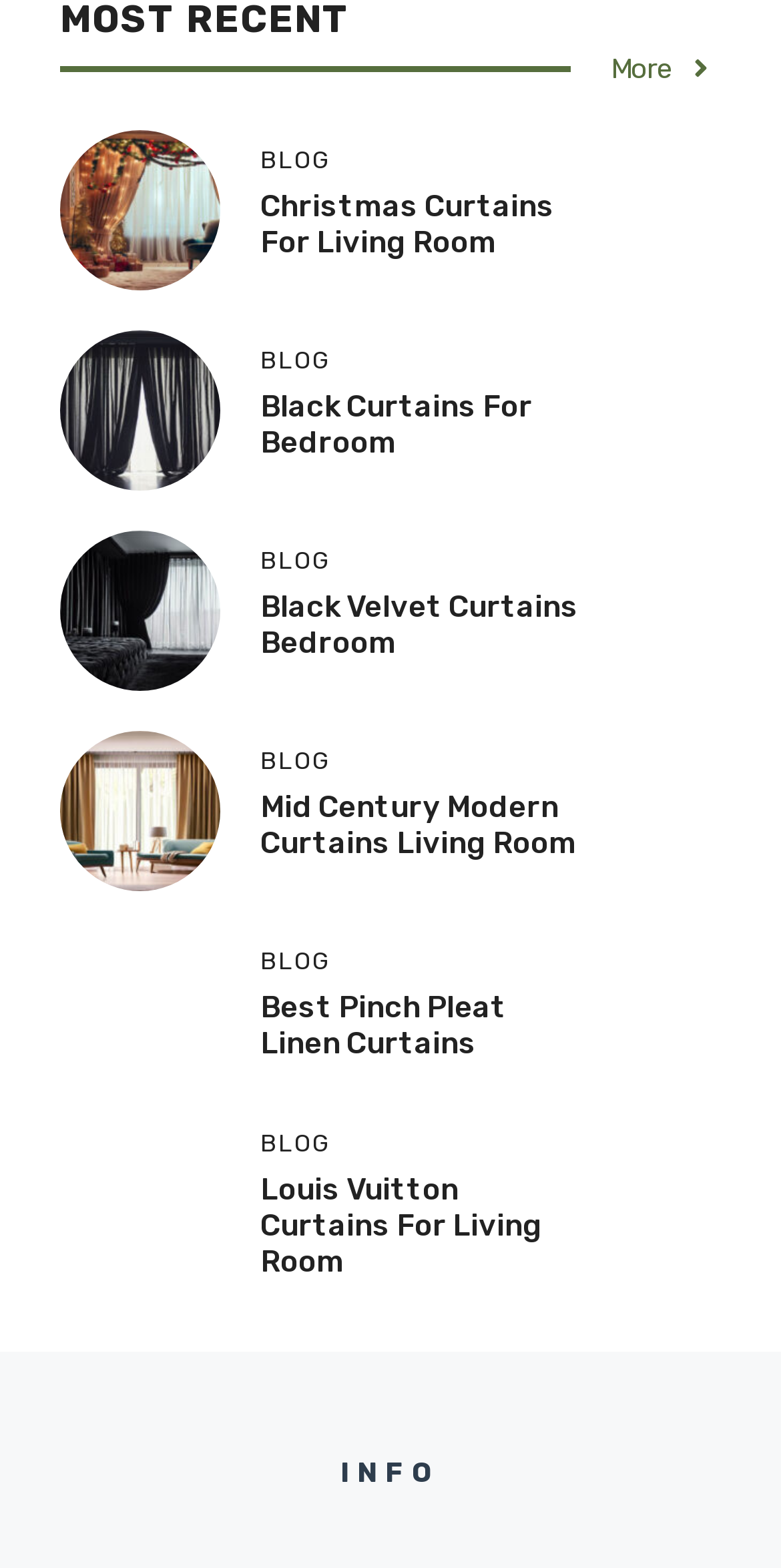Answer this question using a single word or a brief phrase:
What is the brand mentioned in the last section?

Louis Vuitton